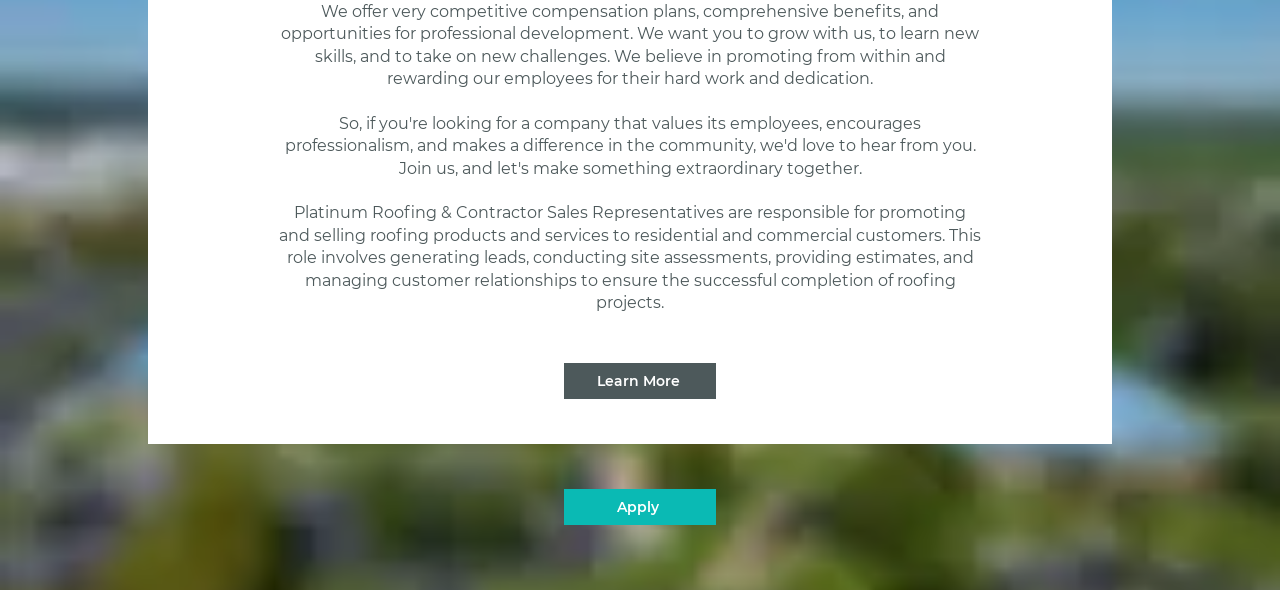Paint a vivid picture of the image with your description.

The image features a promotional background showcasing a panoramic view of a bustling urban landscape, likely depicting a construction or commercial area. Overlaid on this backdrop is text illustrating a job opportunity with Platinum Roofing & Contractor. The content emphasizes their commitment to competitive compensation, comprehensive benefits, and professional development. It invites candidates seeking a company that values employee contribution and community impact to consider the position of Sales Representative. Prominent calls to action encourage viewers to "Learn More" or "Apply," reinforcing the company's openness to new talent. The overall design merges an inviting visual with engaging text, highlighting professional growth opportunities within a dynamic industry.